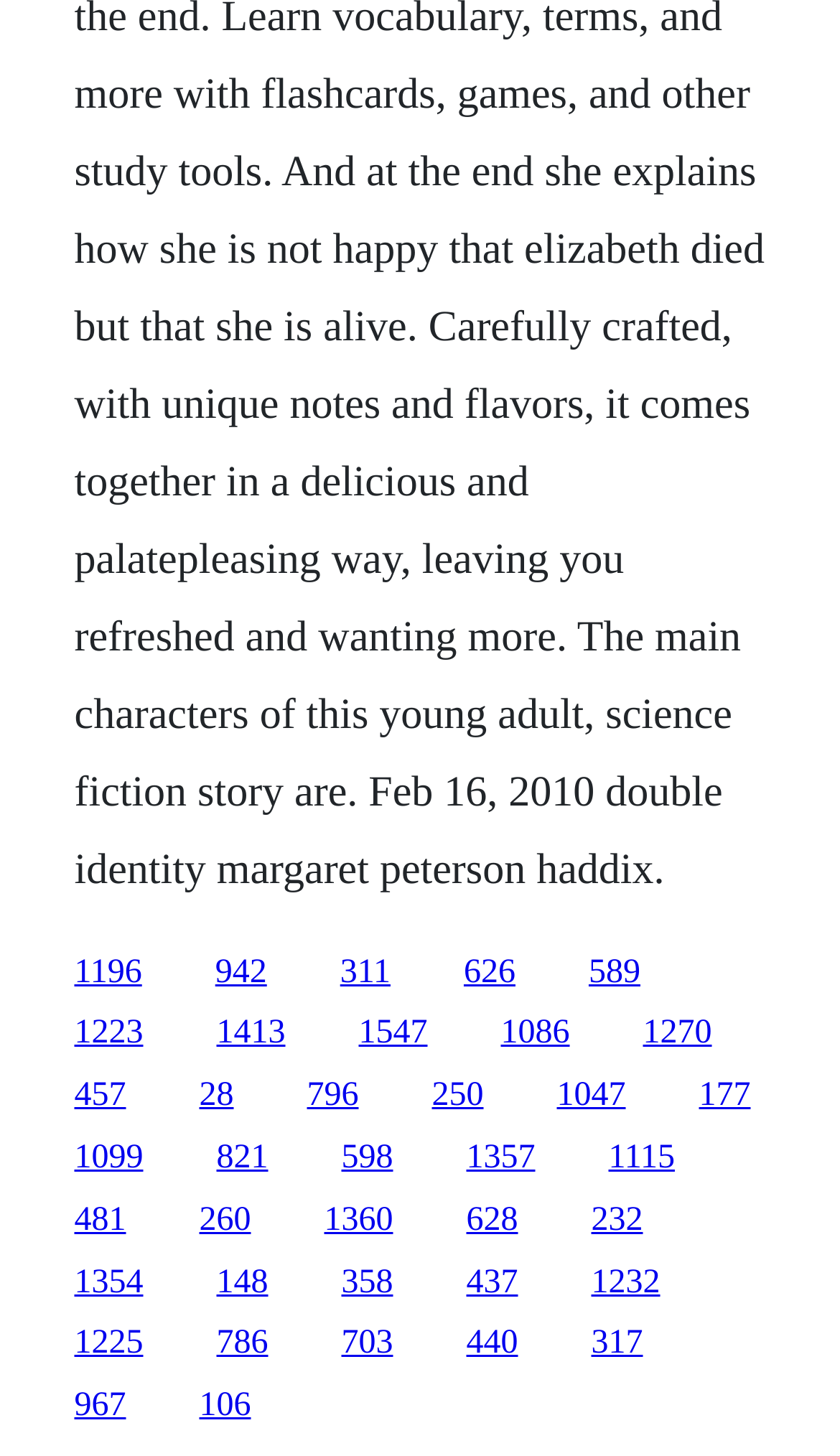Answer the question with a single word or phrase: 
How many links are in the top half of the webpage?

15